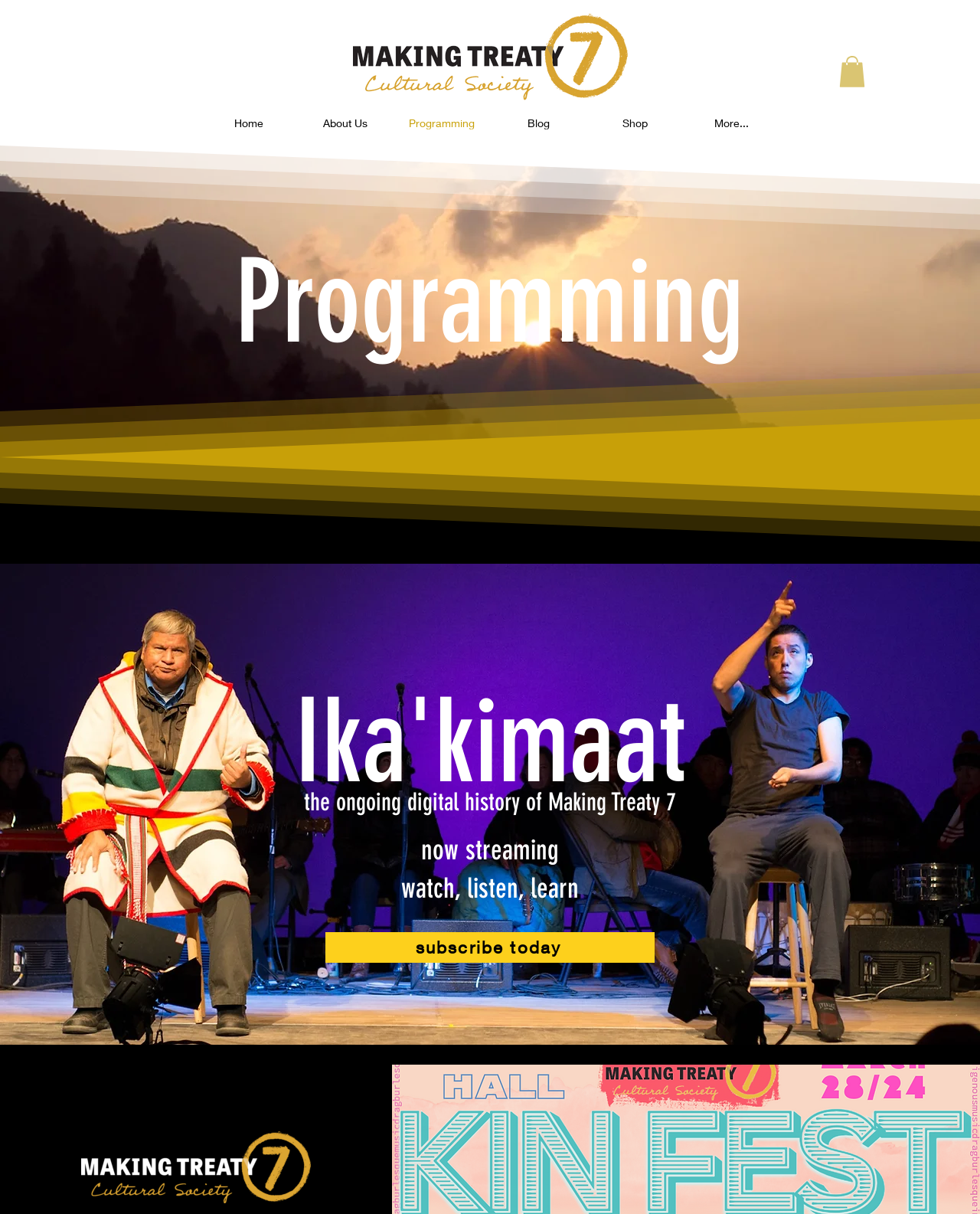Examine the screenshot and answer the question in as much detail as possible: What is the image at the bottom of the page?

The image at the bottom of the page is 'IMG_0883.jpg' which is an image element with bounding box coordinates [0.0, 0.0, 1.0, 0.808]. This suggests that the image at the bottom of the page is 'IMG_0883.jpg'.